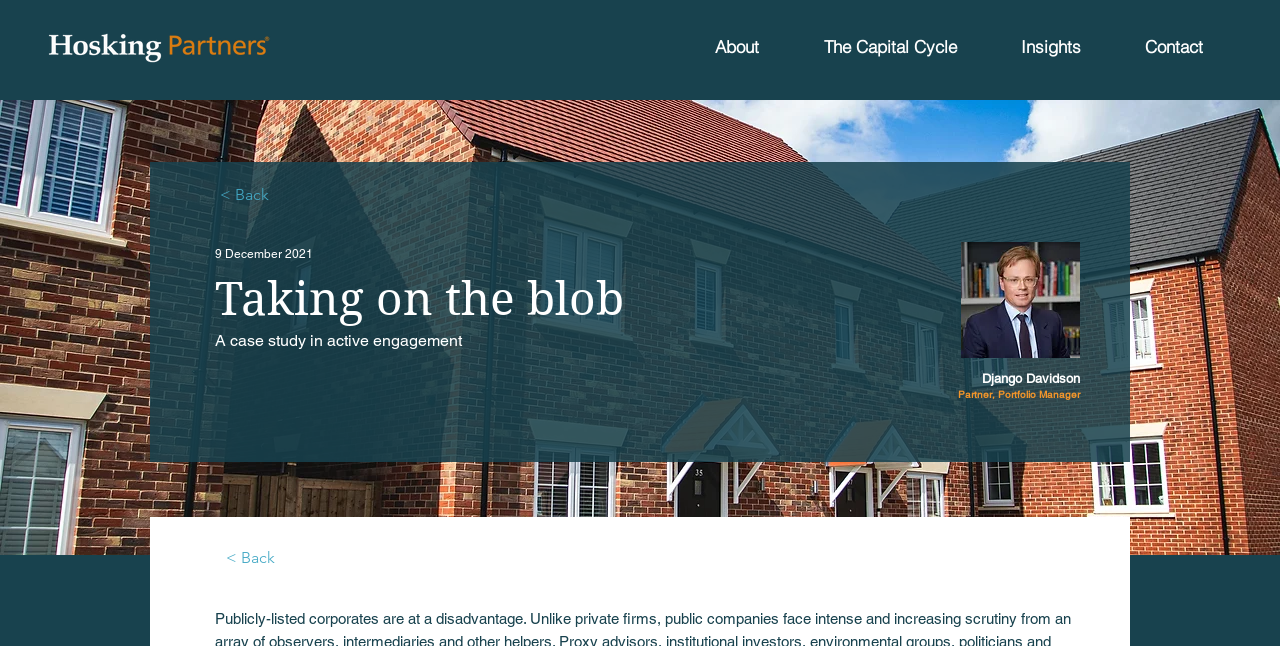Give a one-word or short-phrase answer to the following question: 
What is the profession of Django Davidson?

Partner, Portfolio Manager